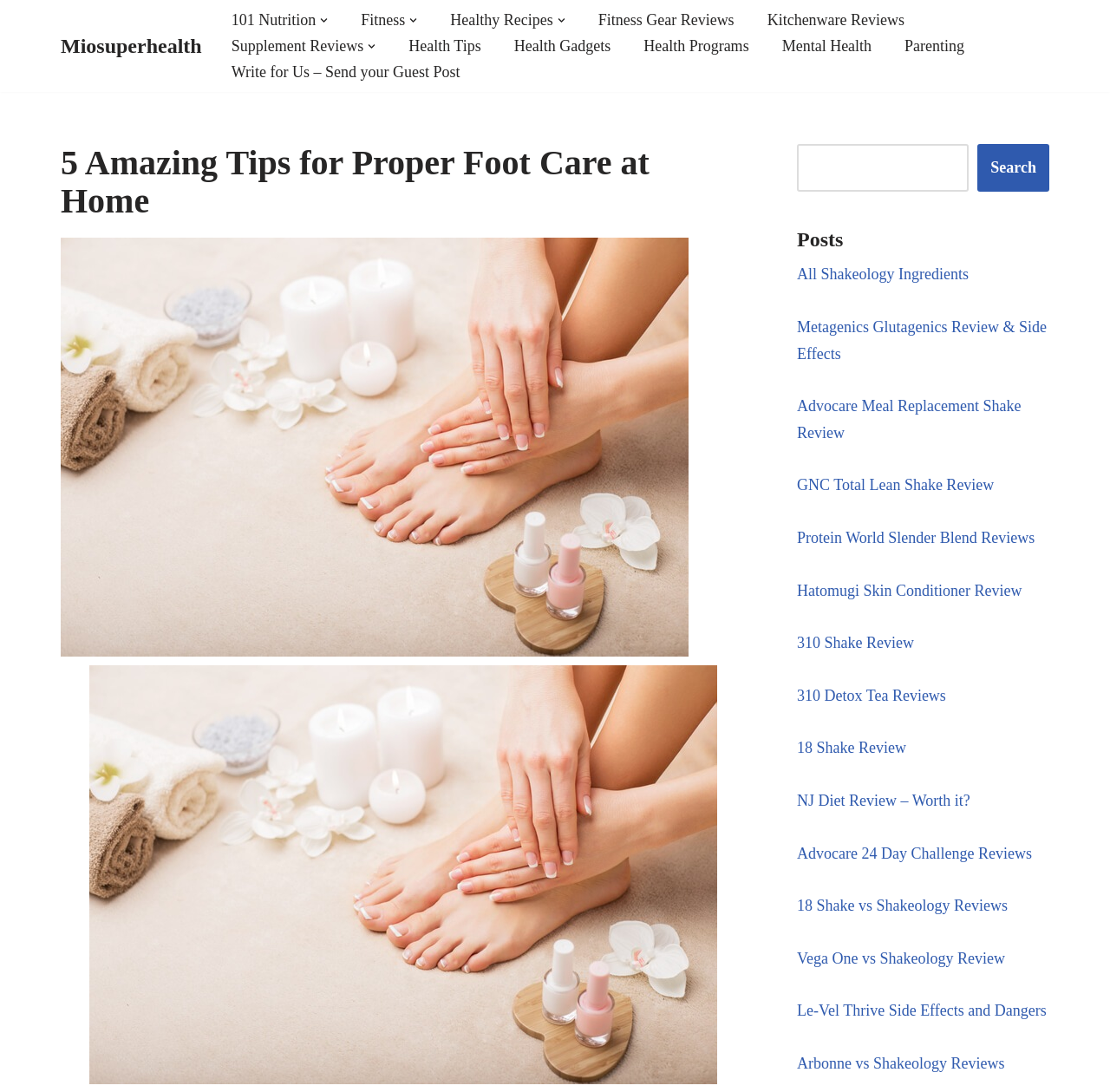Provide the bounding box coordinates of the section that needs to be clicked to accomplish the following instruction: "Search for something."

[0.718, 0.132, 0.945, 0.175]